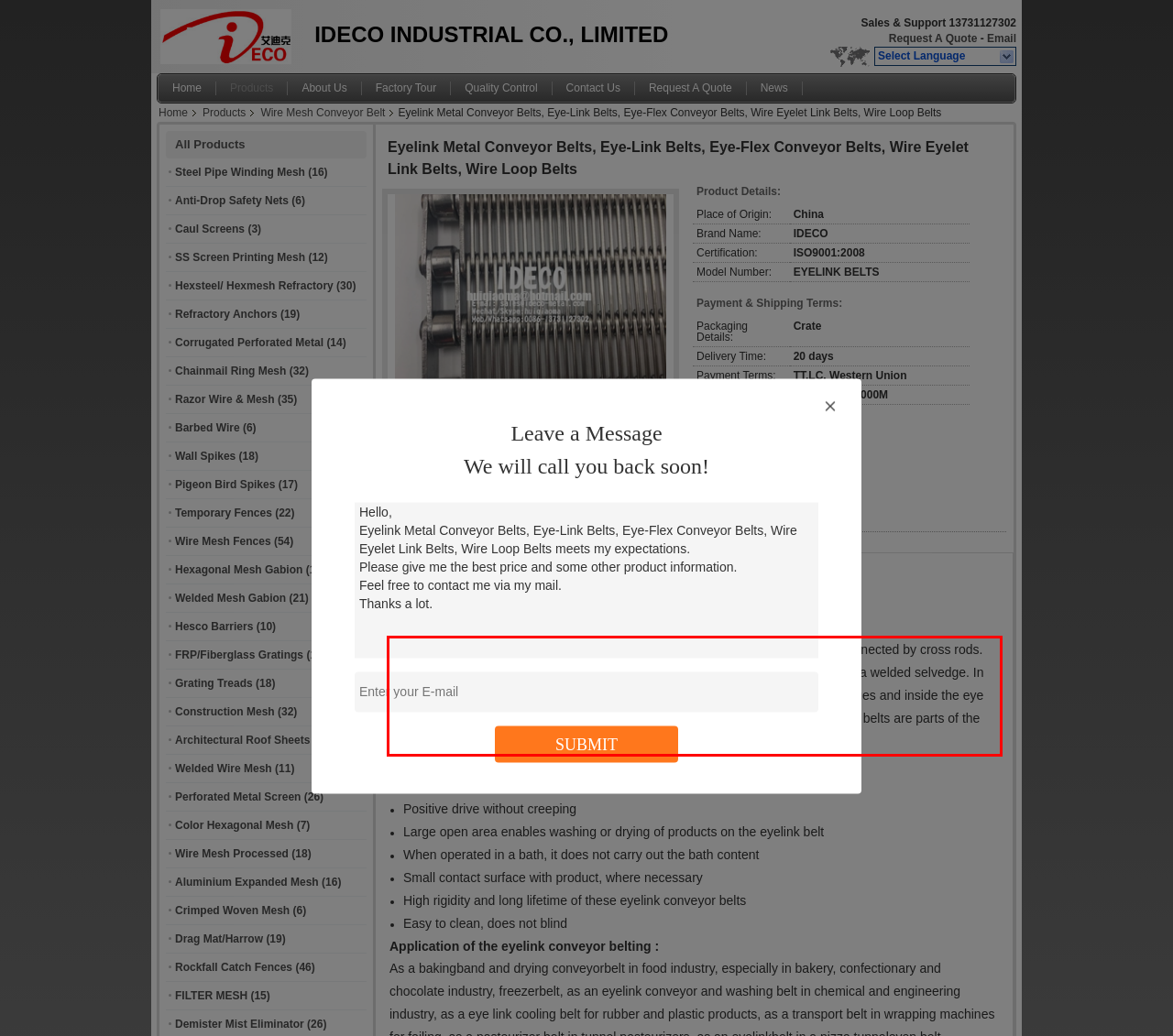Please extract the text content within the red bounding box on the webpage screenshot using OCR.

Eye Link Belt is positive driven conveyor belt consisting of performed wire-links connected by cross rods. Available with reinforced links, springs and spacers. The eyelink conveyor belt has a welded selvedge. In order to reinforce the eyelink belt, plate links made of flat steel are inserted into edges and inside the eye link conveyr belt instead of longitudinal wires. Also driving wheels for these eye link belts are parts of the delivery.